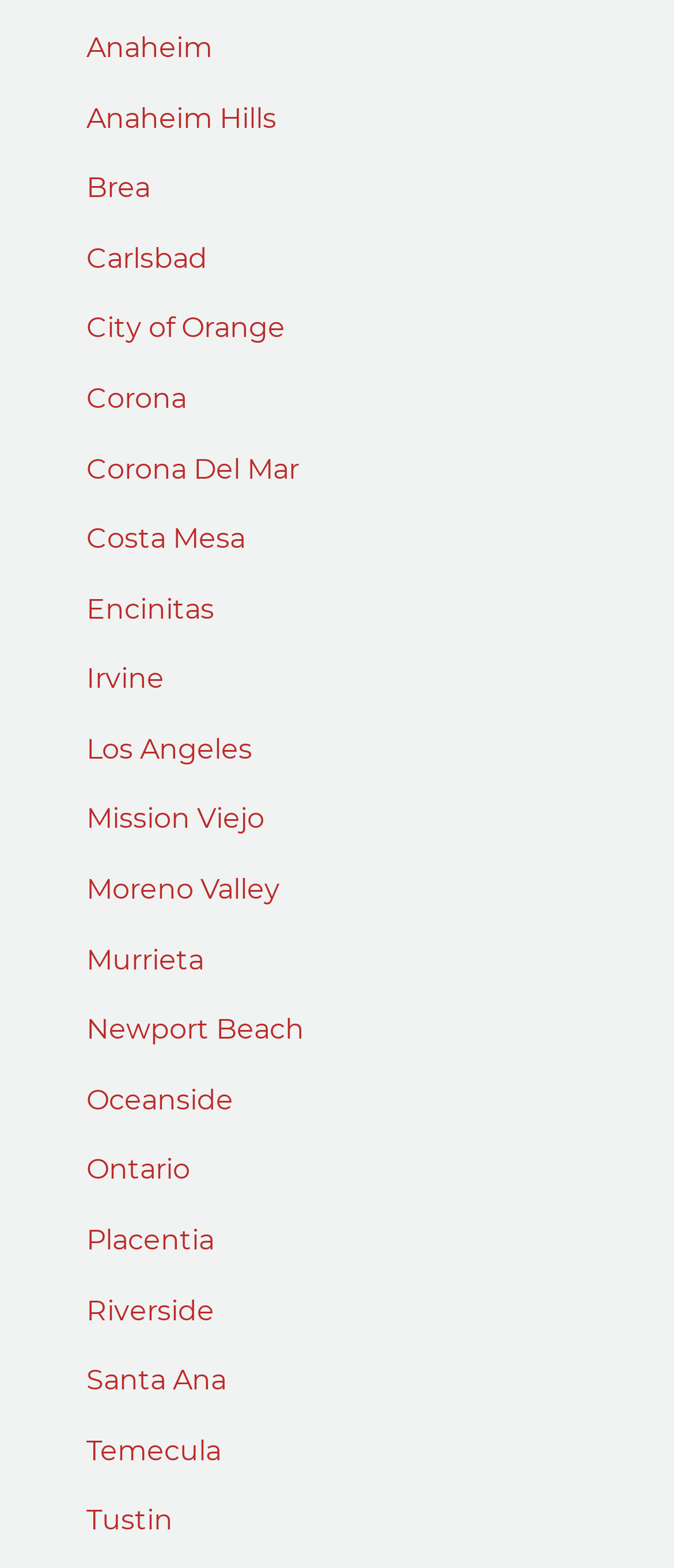Determine the coordinates of the bounding box that should be clicked to complete the instruction: "go to City of Orange". The coordinates should be represented by four float numbers between 0 and 1: [left, top, right, bottom].

[0.128, 0.199, 0.423, 0.22]